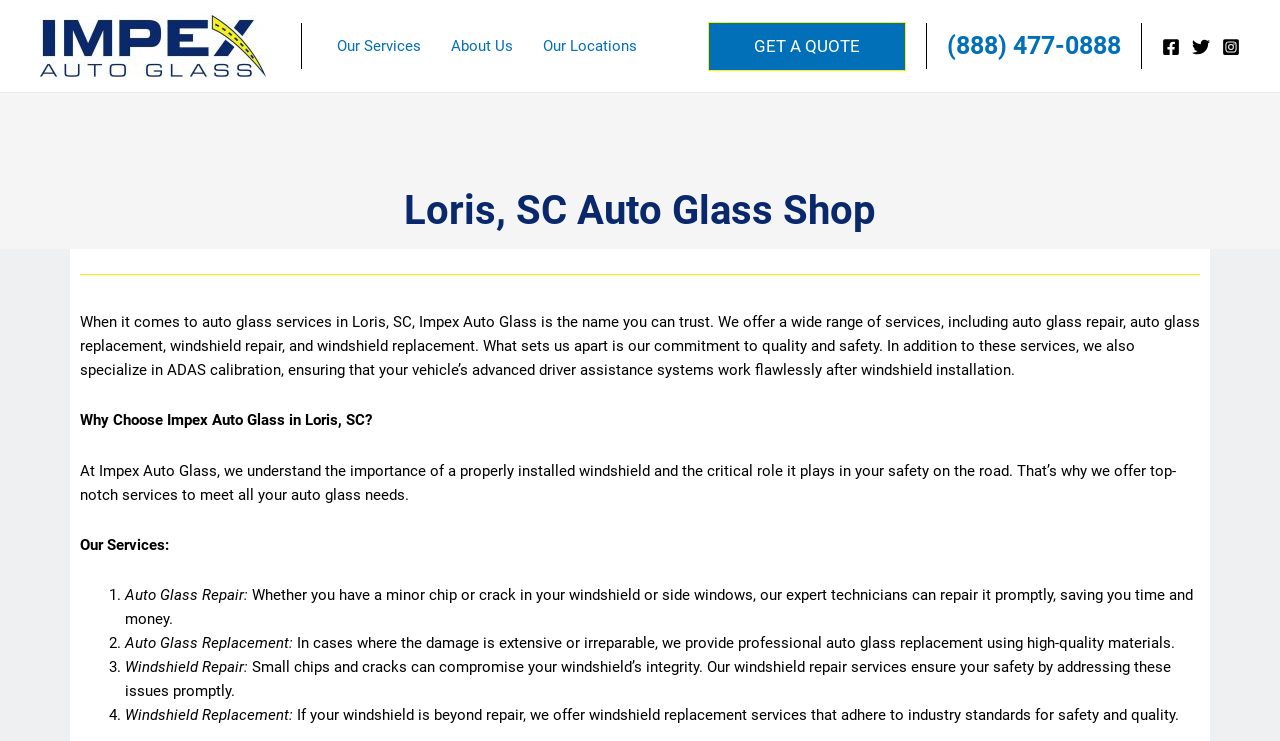Determine the bounding box coordinates for the UI element matching this description: "title="cropped-IMPEX_AG_YEL.jpg - Impex Auto Glass"".

[0.031, 0.049, 0.208, 0.073]